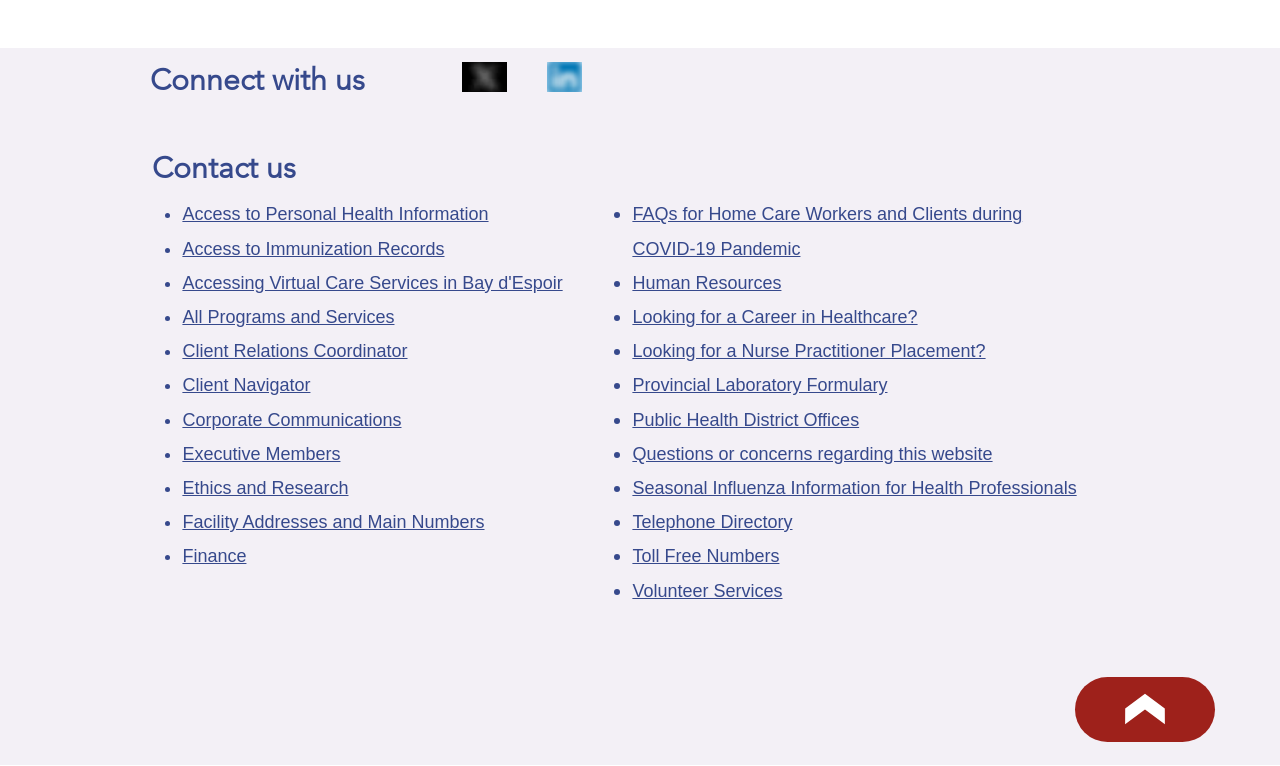Using the information in the image, could you please answer the following question in detail:
What is the purpose of the 'BACK TO TOP' link?

I found the 'BACK TO TOP' link at the bottom of the page, and I inferred its purpose by its location and text. It is likely that this link allows users to quickly navigate back to the top of the page after scrolling down.